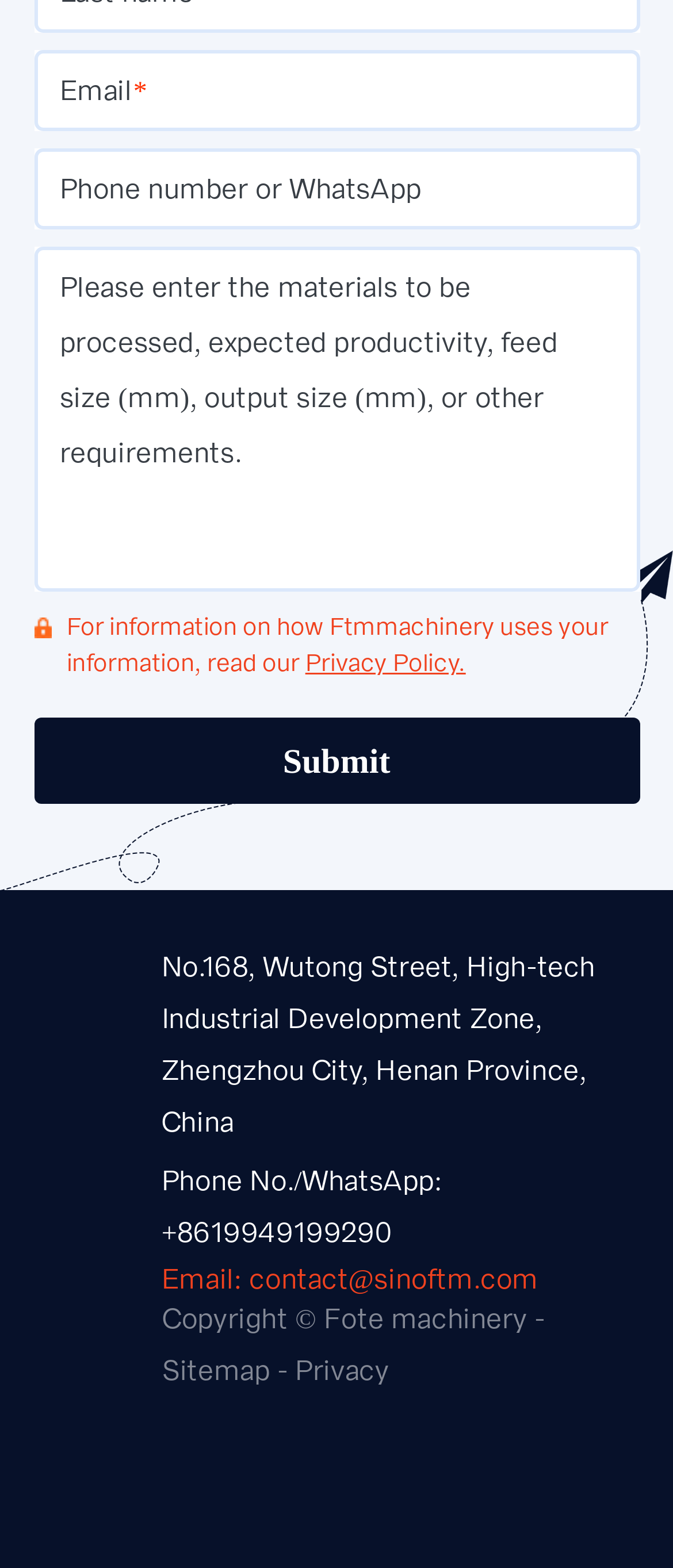Pinpoint the bounding box coordinates of the clickable element needed to complete the instruction: "Read Privacy Policy". The coordinates should be provided as four float numbers between 0 and 1: [left, top, right, bottom].

[0.454, 0.413, 0.692, 0.432]